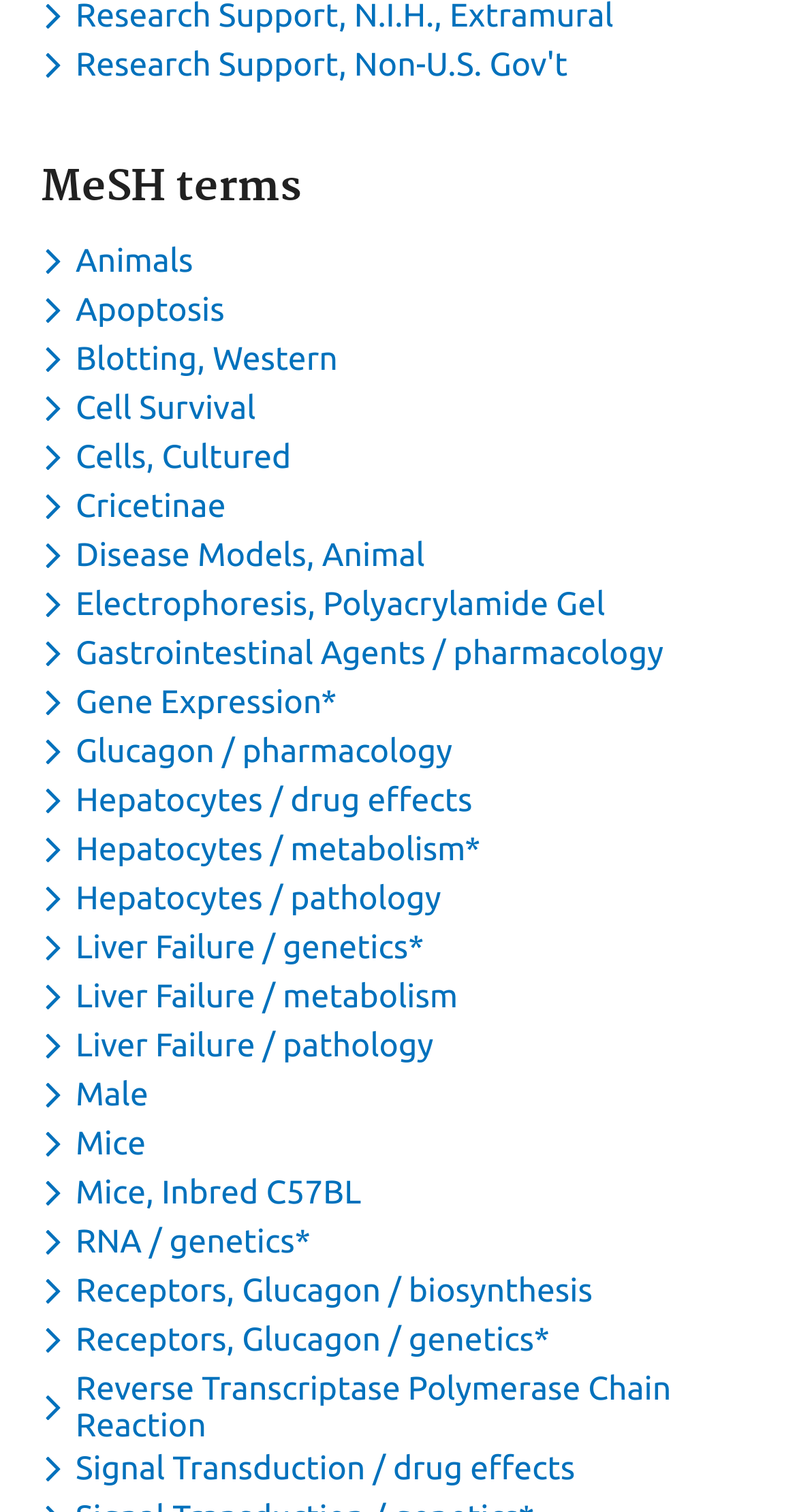Point out the bounding box coordinates of the section to click in order to follow this instruction: "Toggle dropdown menu for keyword Blotting, Western".

[0.051, 0.225, 0.437, 0.249]